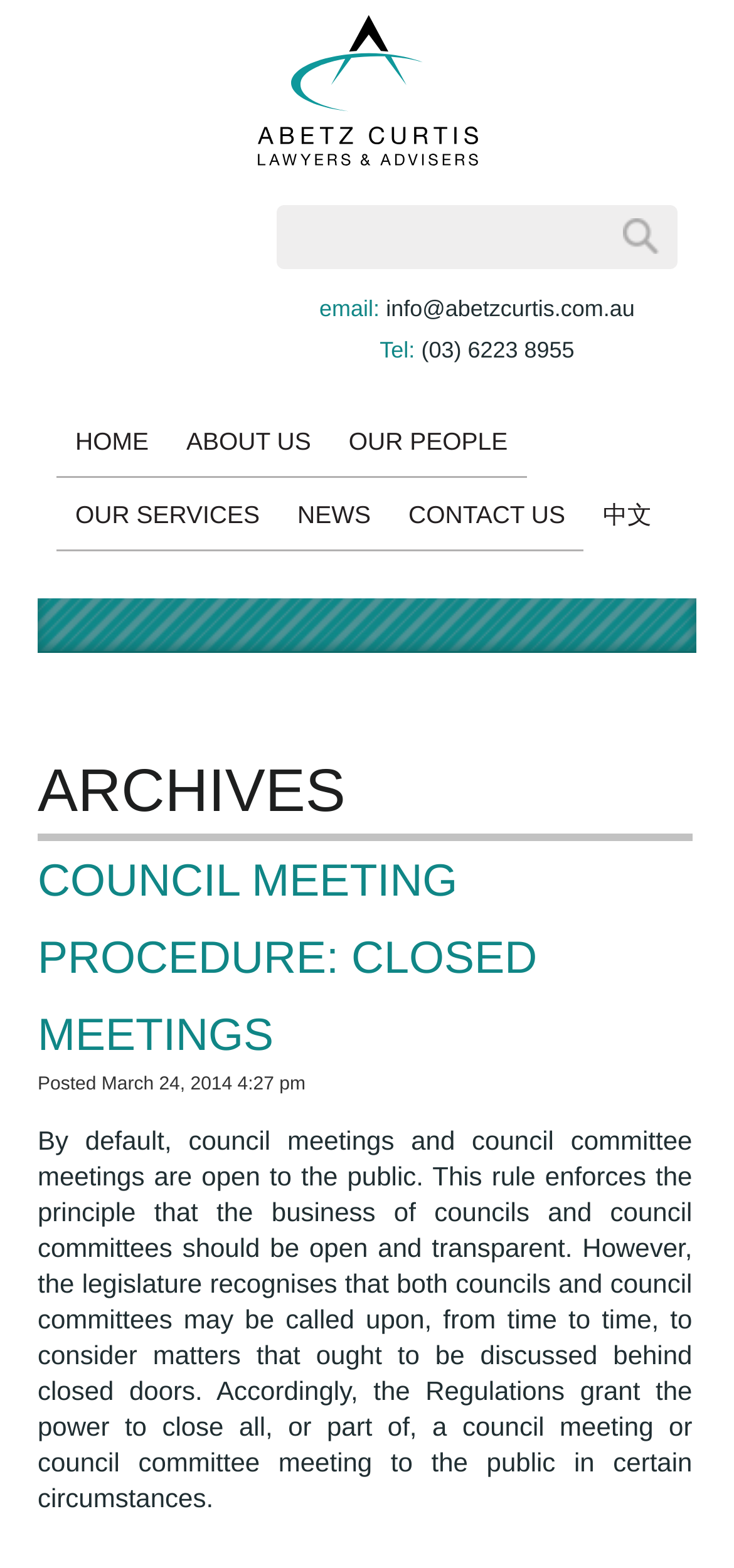Please find the bounding box coordinates of the element that must be clicked to perform the given instruction: "send email". The coordinates should be four float numbers from 0 to 1, i.e., [left, top, right, bottom].

[0.849, 0.139, 0.91, 0.162]